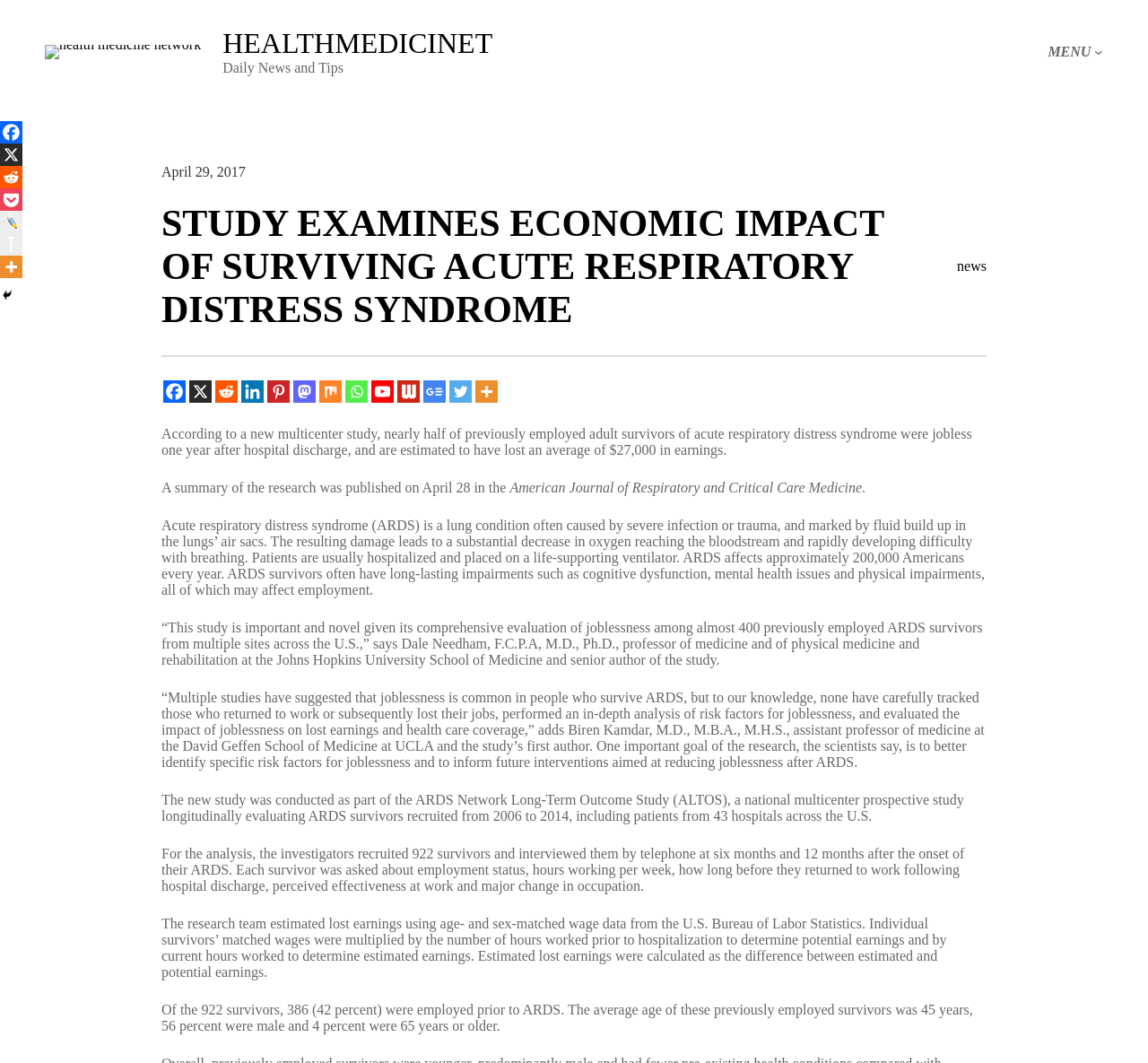What is the name of the website?
Look at the image and answer the question with a single word or phrase.

healthmedicinet